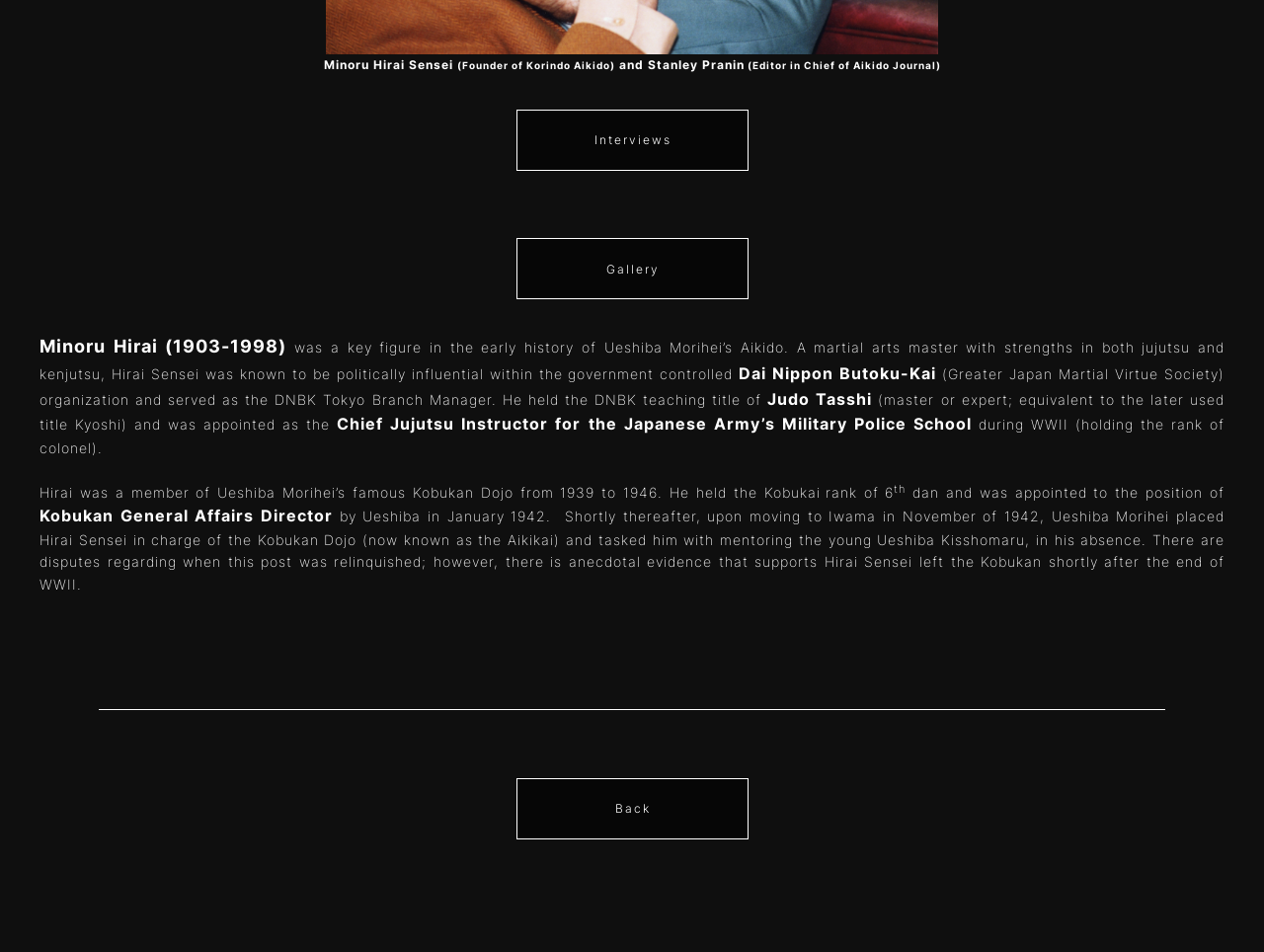Please provide the bounding box coordinate of the region that matches the element description: Dai Nippon Butoku-Kai. Coordinates should be in the format (top-left x, top-left y, bottom-right x, bottom-right y) and all values should be between 0 and 1.

[0.585, 0.384, 0.741, 0.402]